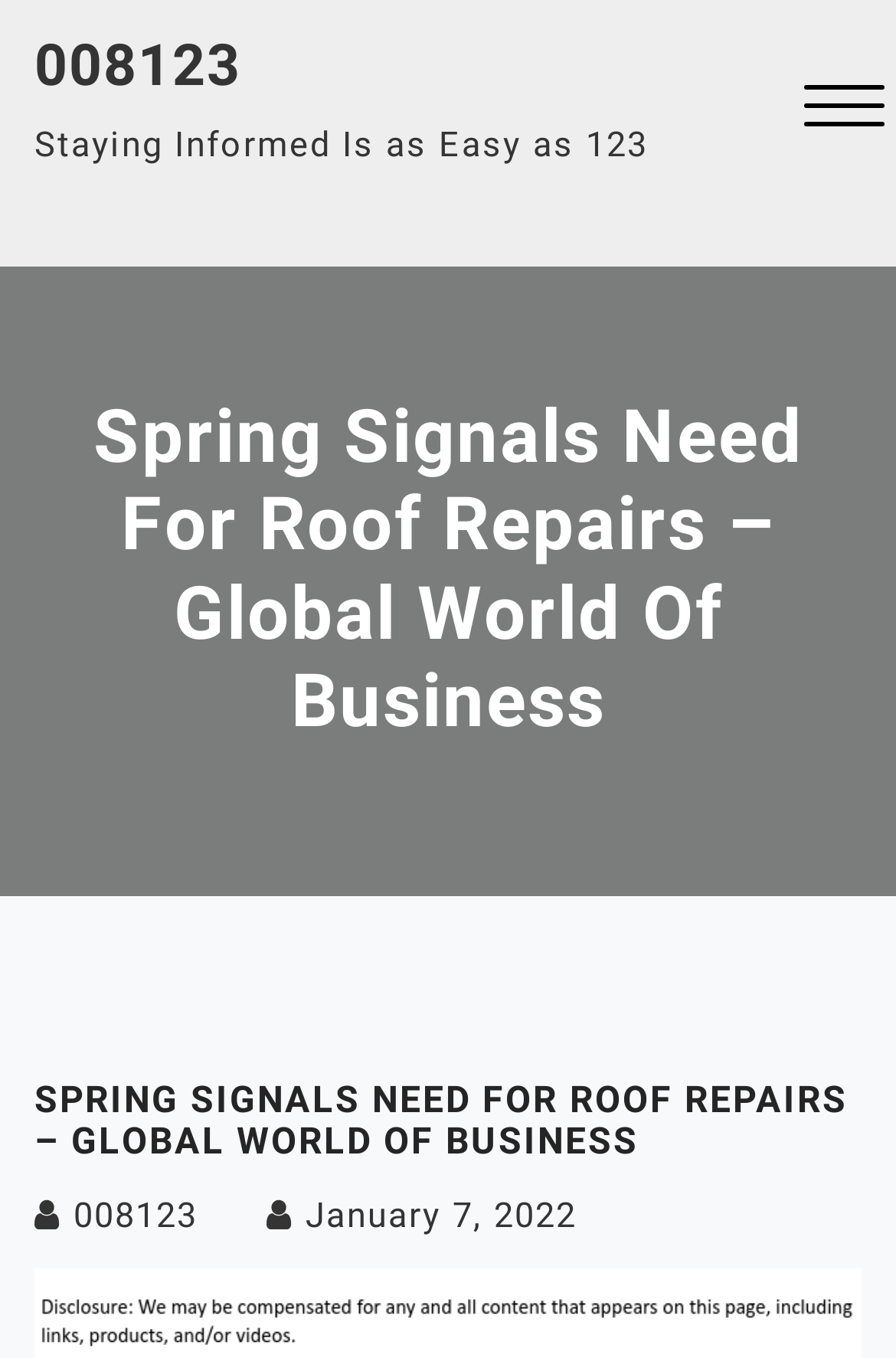Please answer the following question using a single word or phrase: What is the text of the static text element?

Staying Informed Is as Easy as 123